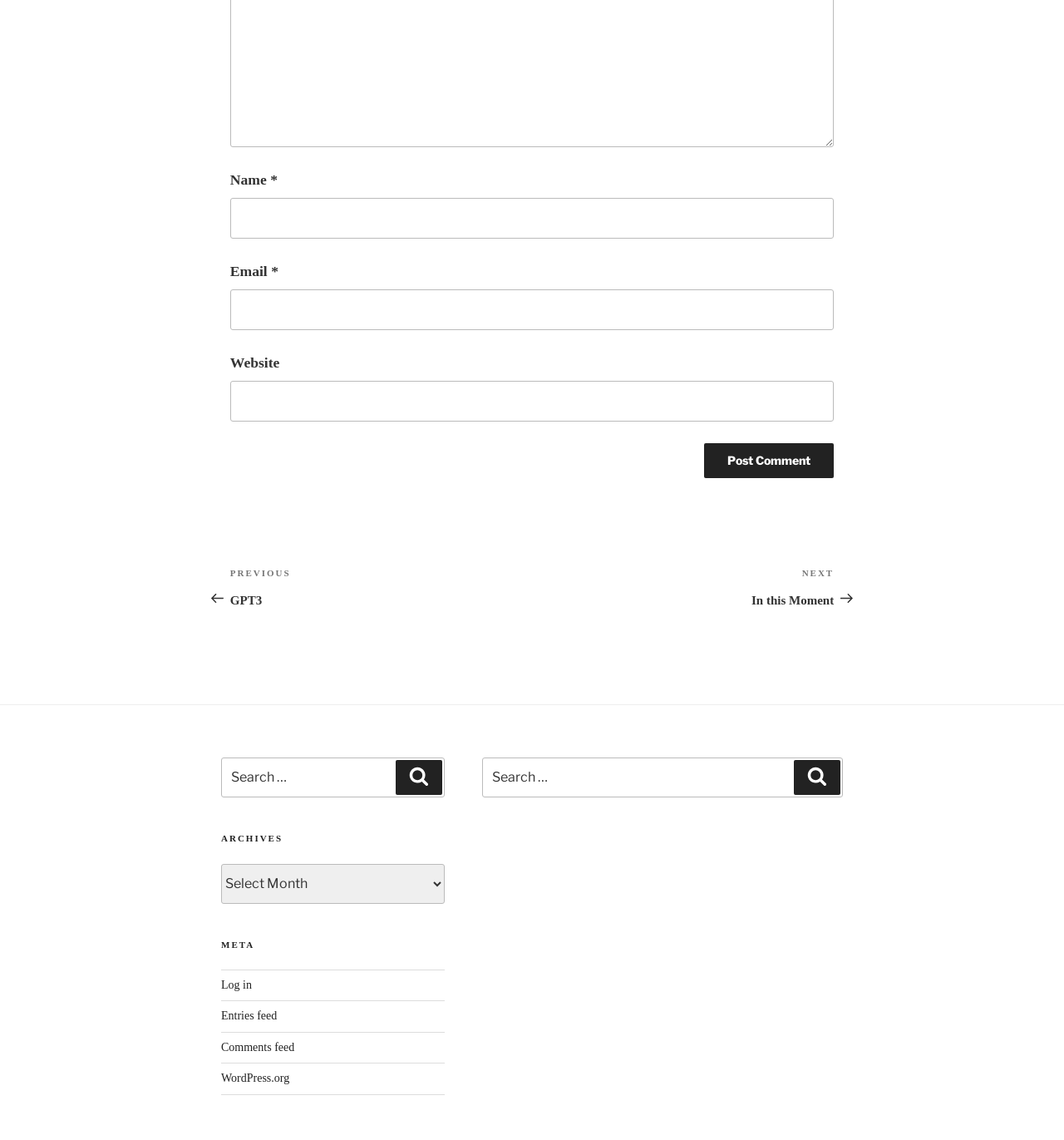Can you specify the bounding box coordinates of the area that needs to be clicked to fulfill the following instruction: "Click the Post Comment button"?

[0.662, 0.389, 0.784, 0.419]